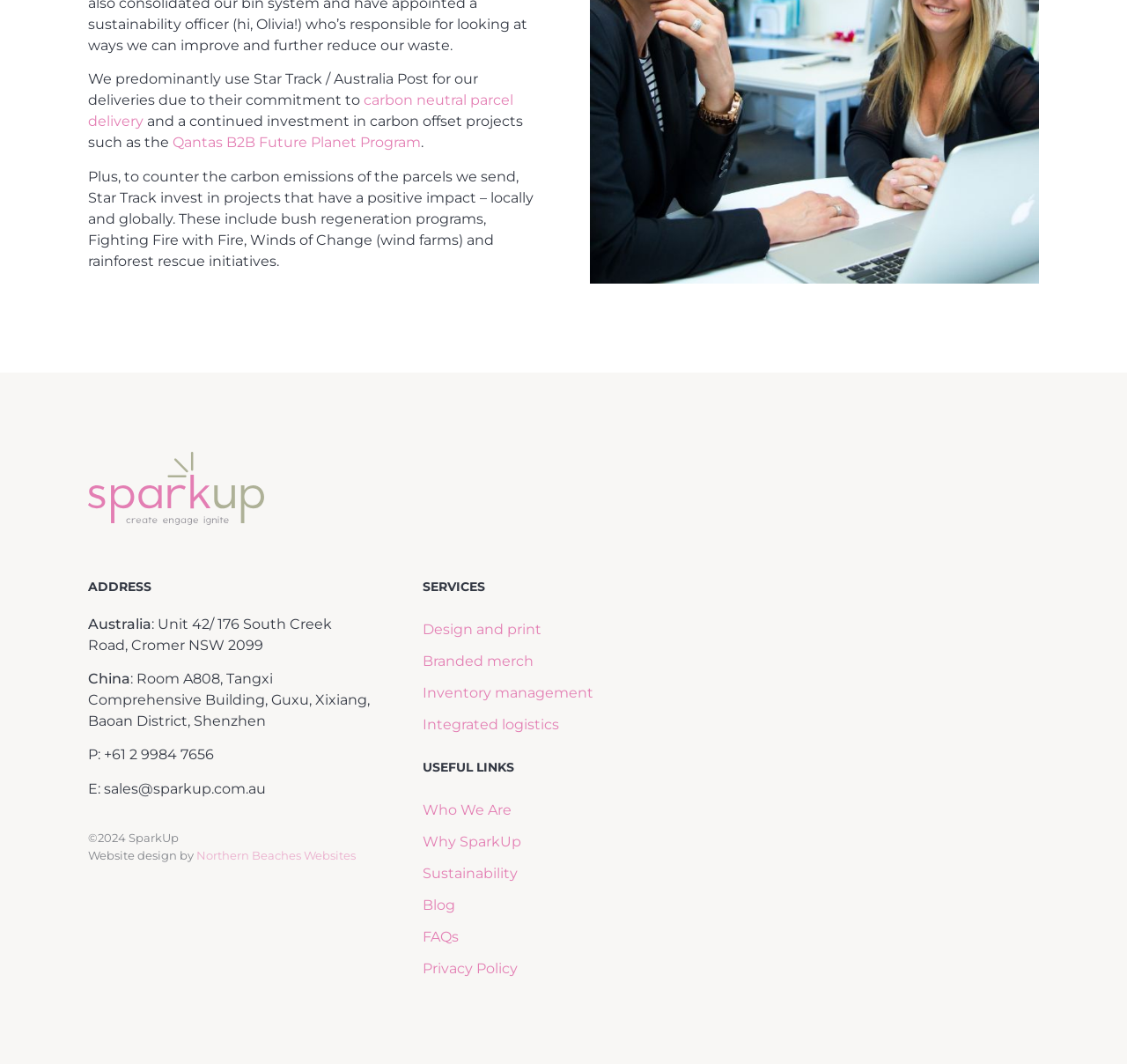Could you highlight the region that needs to be clicked to execute the instruction: "go to SparkUp homepage"?

[0.078, 0.425, 0.234, 0.493]